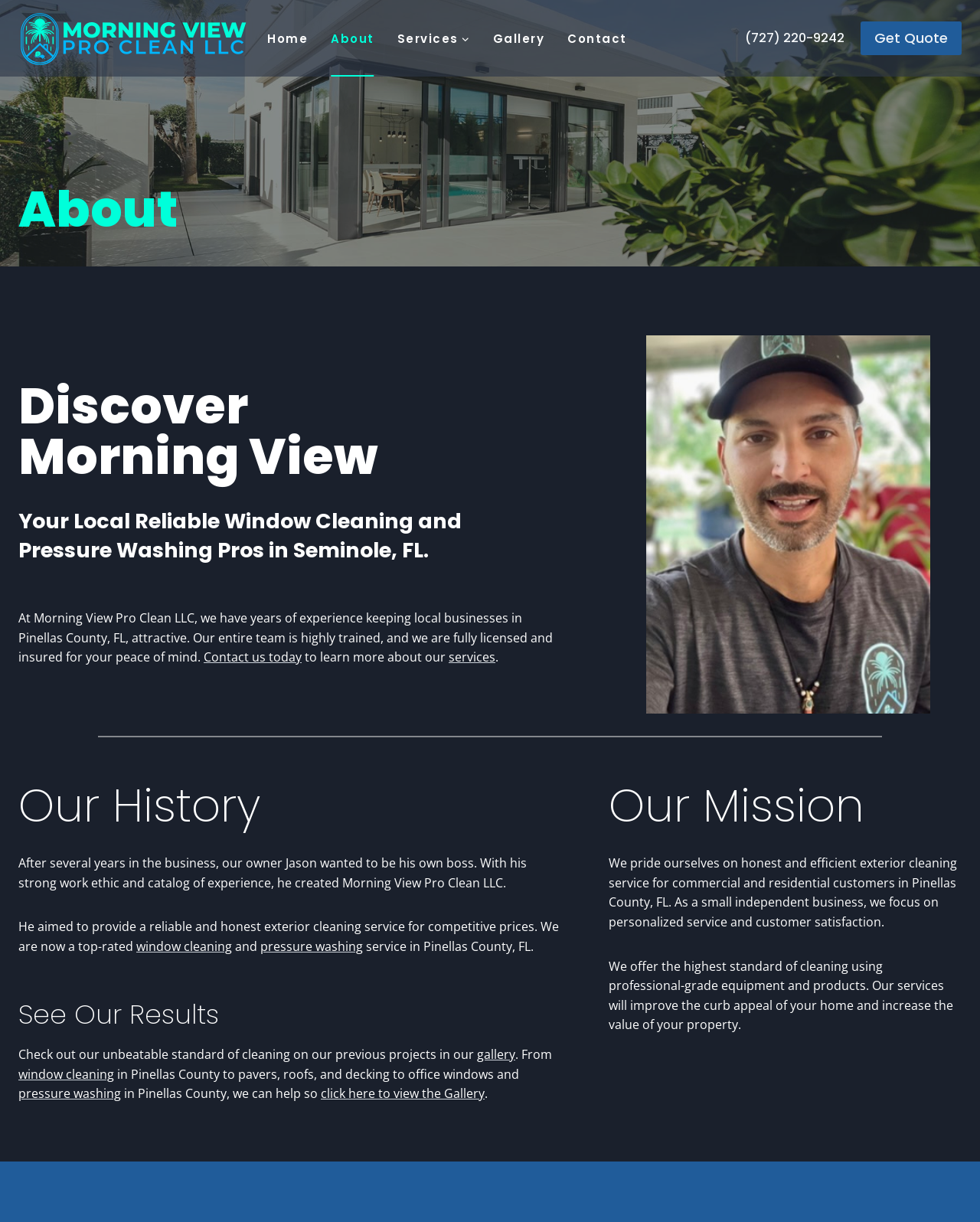Answer briefly with one word or phrase:
What can be found in the company's gallery?

Unbeatable standard of cleaning on previous projects